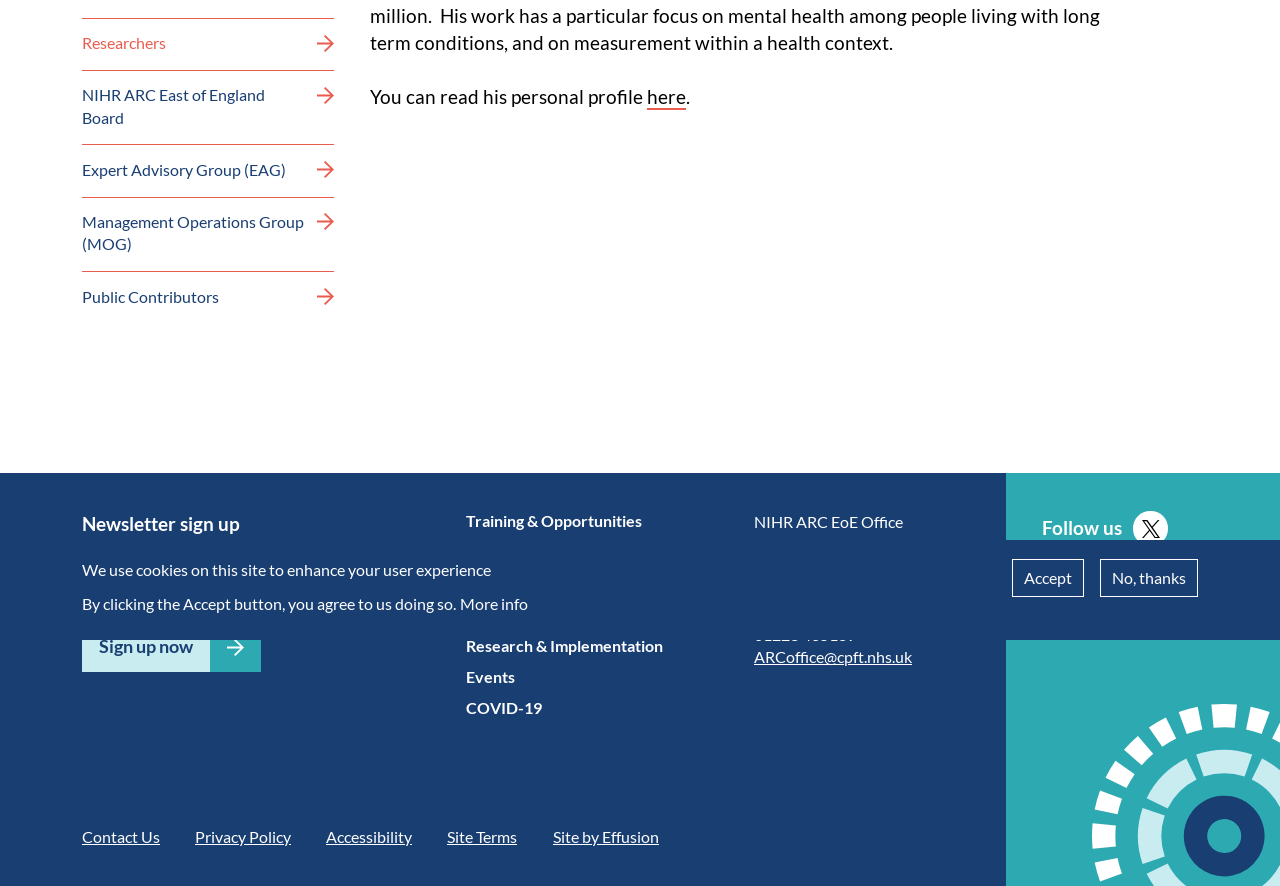Identify the coordinates of the bounding box for the element described below: "Training & Opportunities". Return the coordinates as four float numbers between 0 and 1: [left, top, right, bottom].

[0.364, 0.577, 0.502, 0.599]